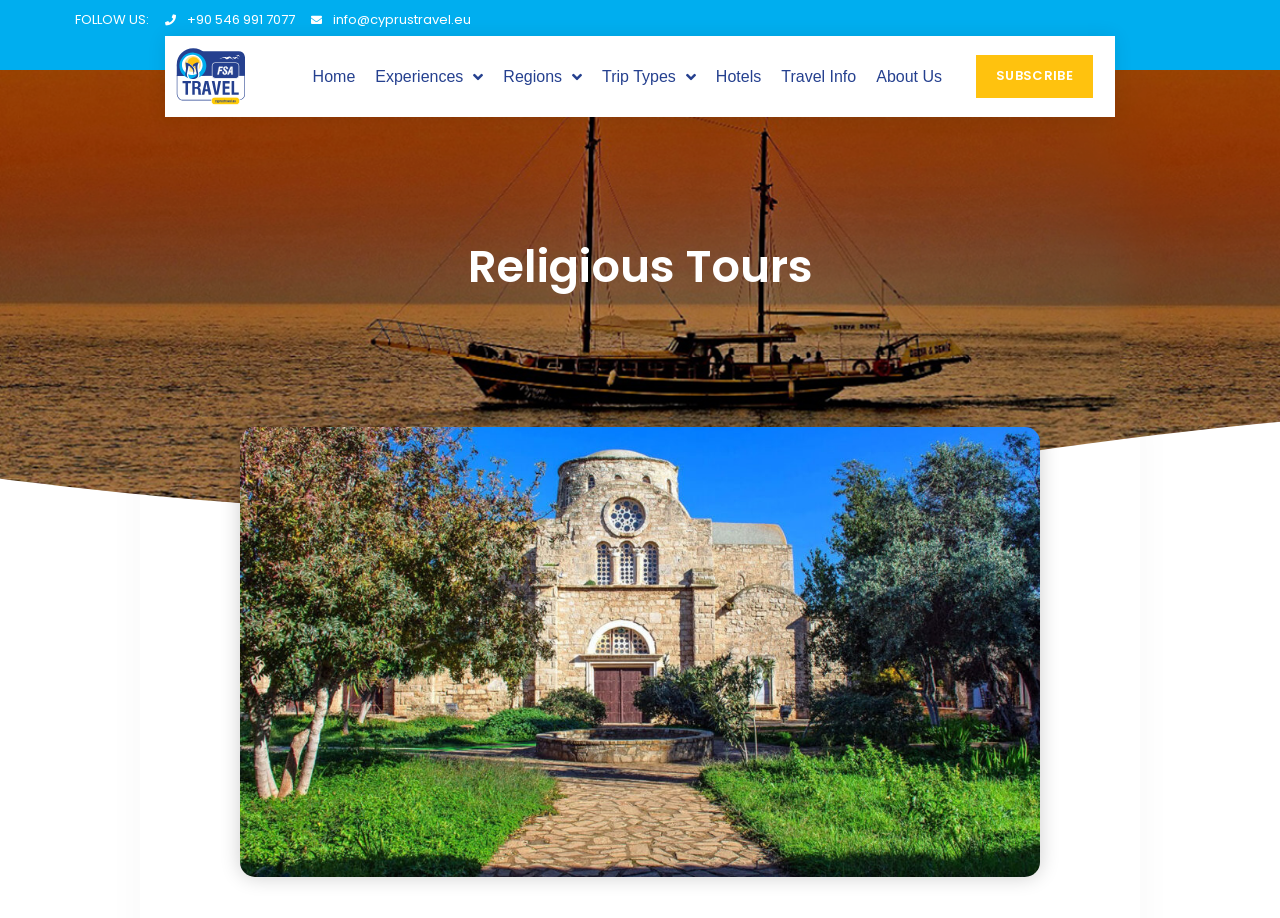Determine the bounding box coordinates (top-left x, top-left y, bottom-right x, bottom-right y) of the UI element described in the following text: +90 546 991 7077

[0.129, 0.011, 0.23, 0.032]